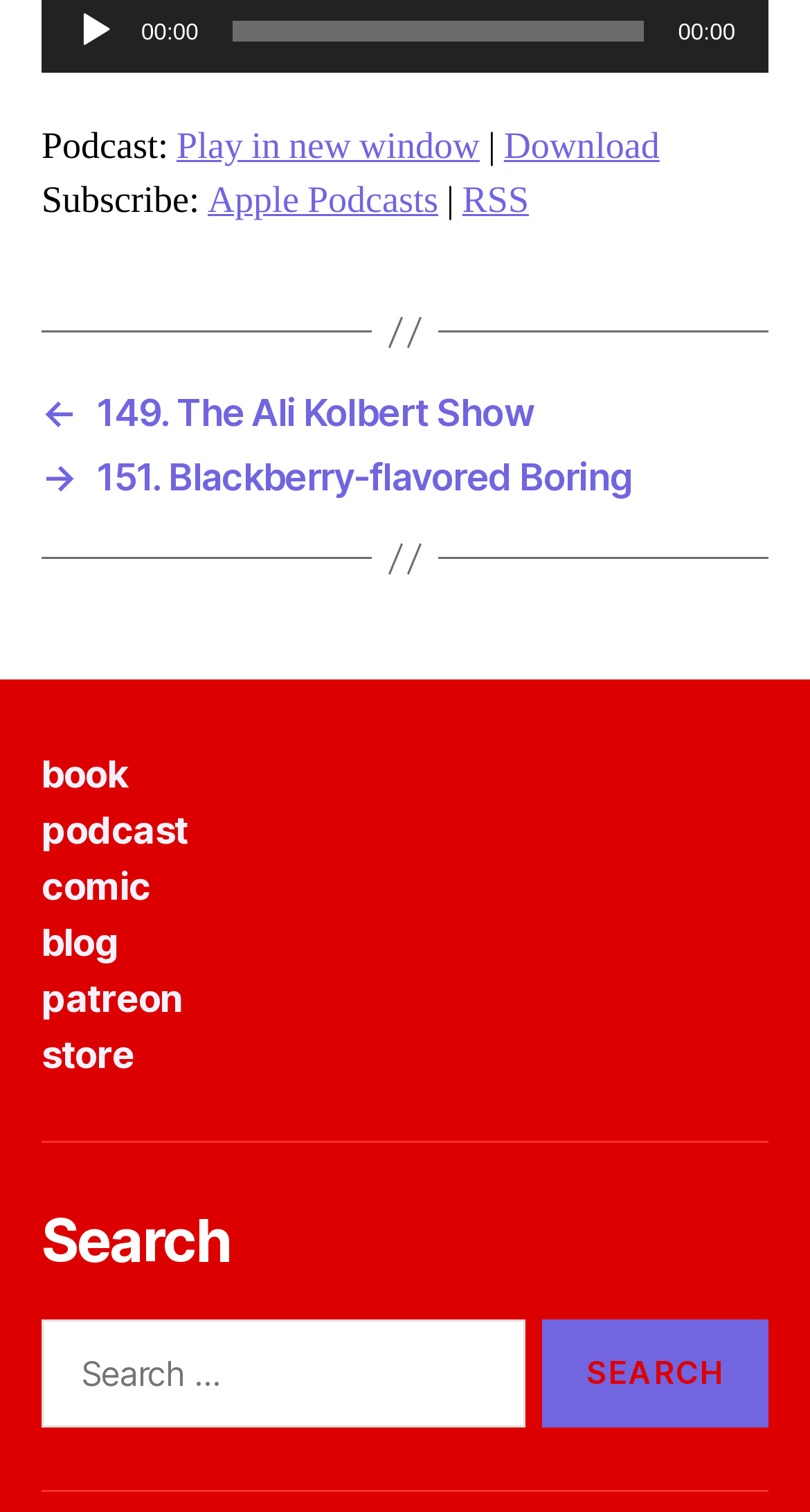What are the available subscription options?
Give a detailed explanation using the information visible in the image.

The available subscription options can be found in the links below the 'Subscribe:' StaticText element, which are 'Apple Podcasts' and 'RSS'.